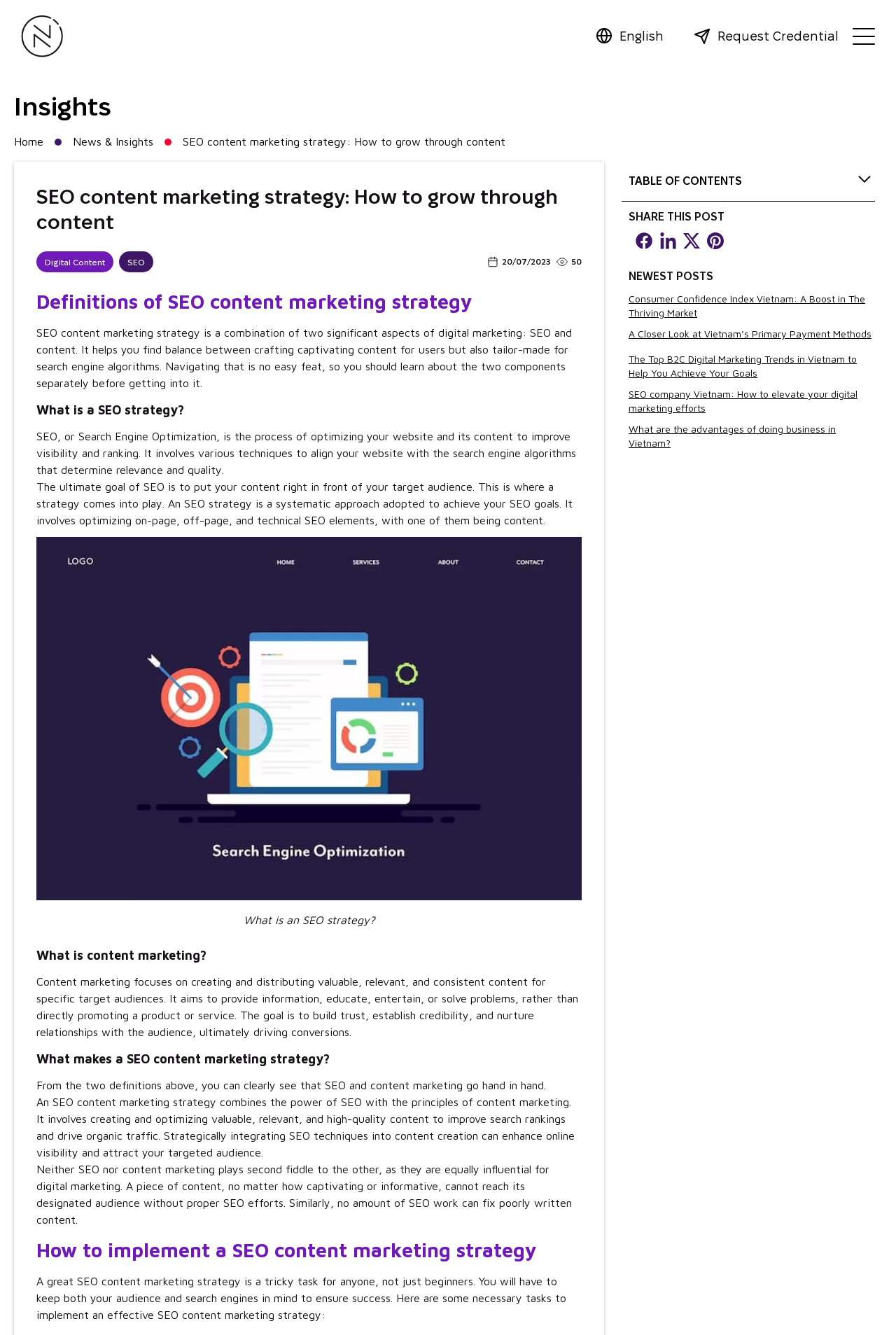Ascertain the bounding box coordinates for the UI element detailed here: "2.3. Make a content plan". The coordinates should be provided as [left, top, right, bottom] with each value being a float between 0 and 1.

[0.709, 0.254, 0.83, 0.263]